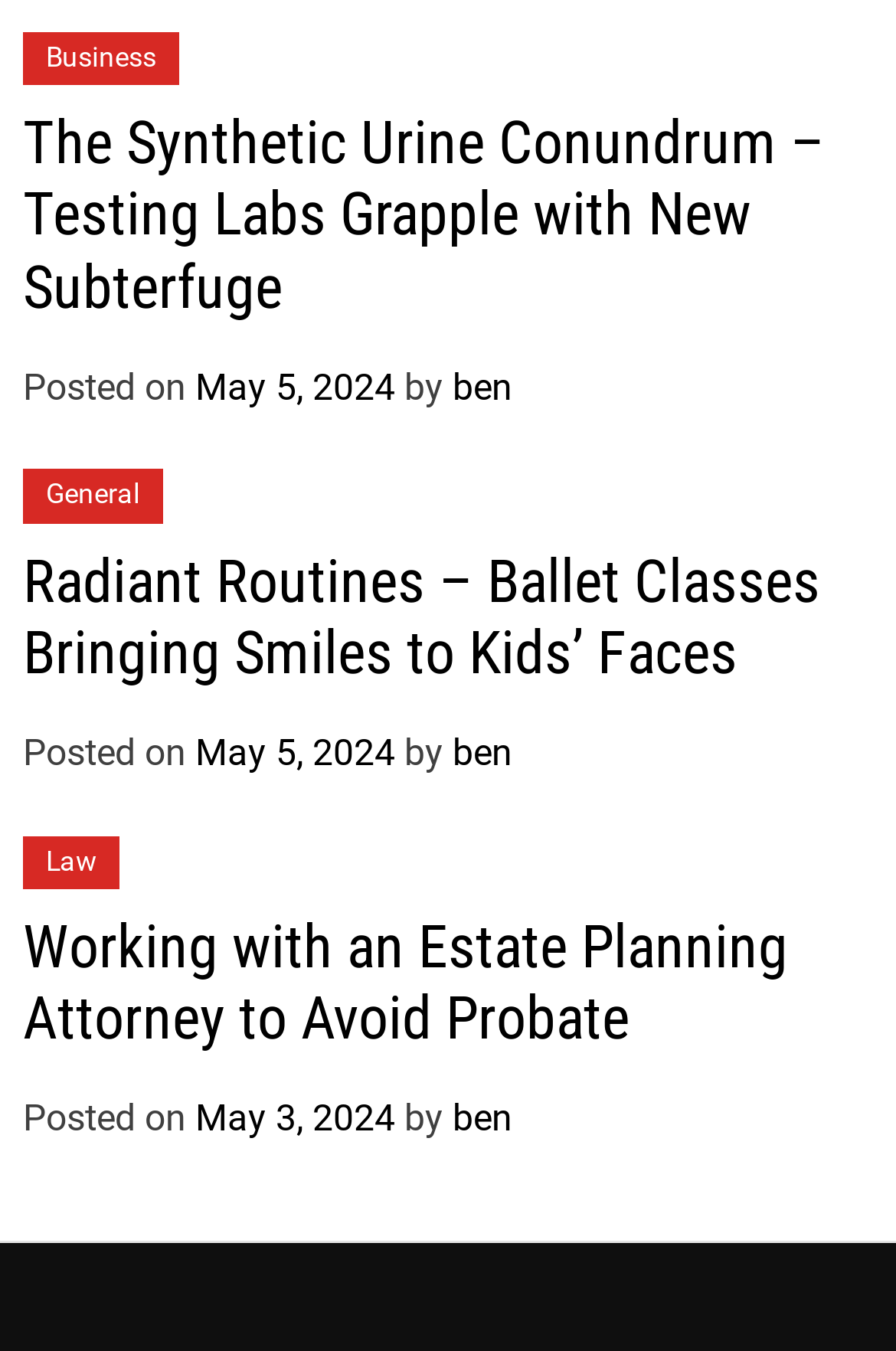How many articles are on this webpage?
Using the visual information, reply with a single word or short phrase.

3